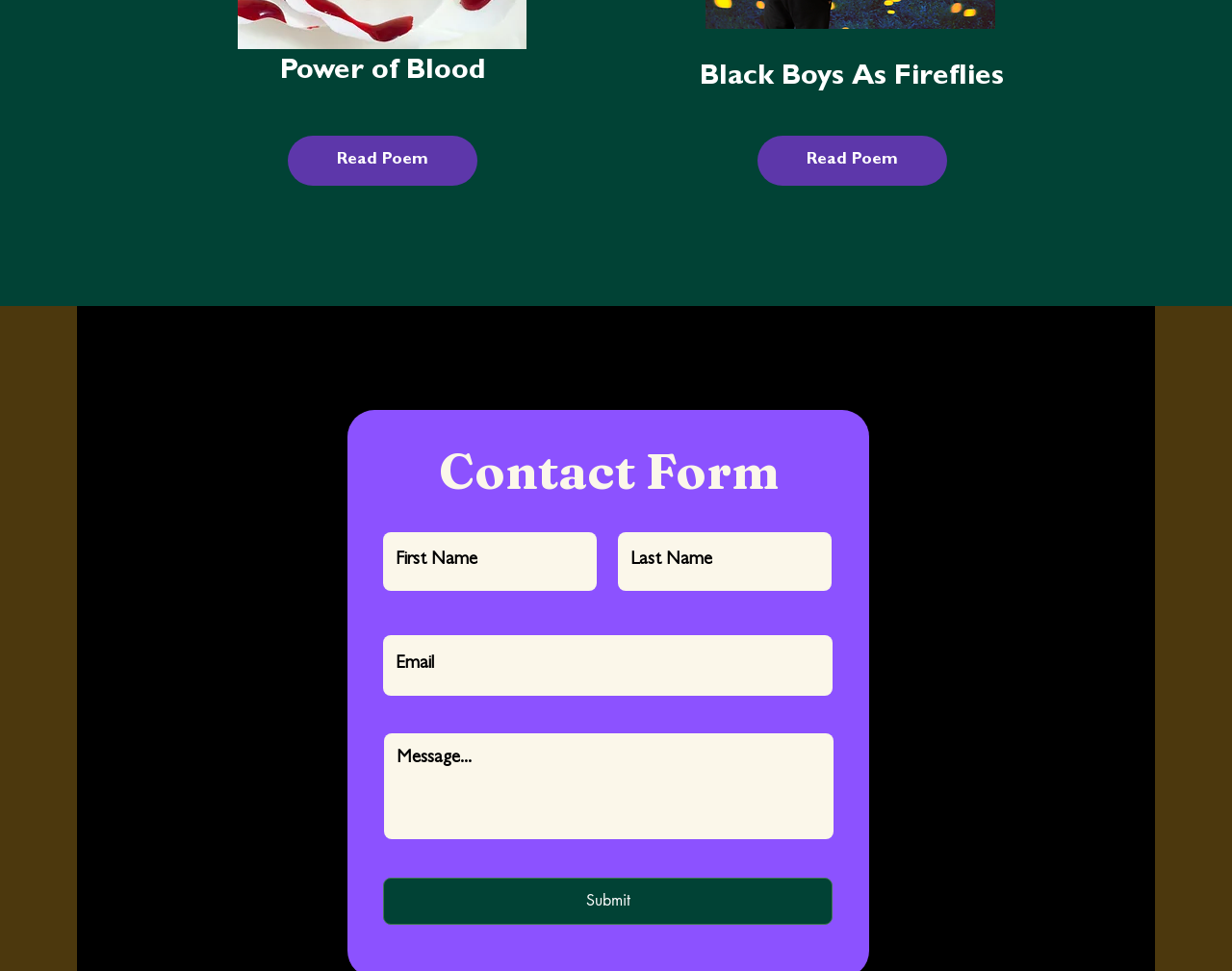Identify the bounding box of the UI component described as: "airplane's annual inspection".

None